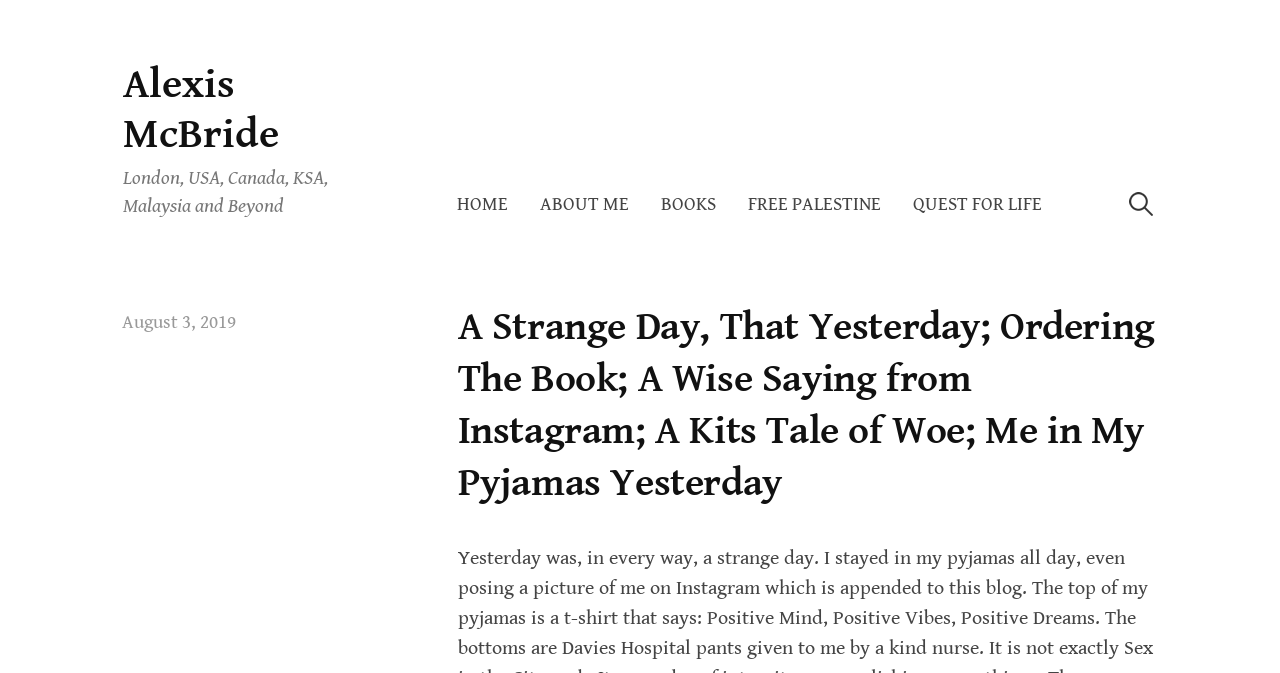Locate the bounding box coordinates of the area you need to click to fulfill this instruction: 'view about me page'. The coordinates must be in the form of four float numbers ranging from 0 to 1: [left, top, right, bottom].

[0.41, 0.266, 0.504, 0.343]